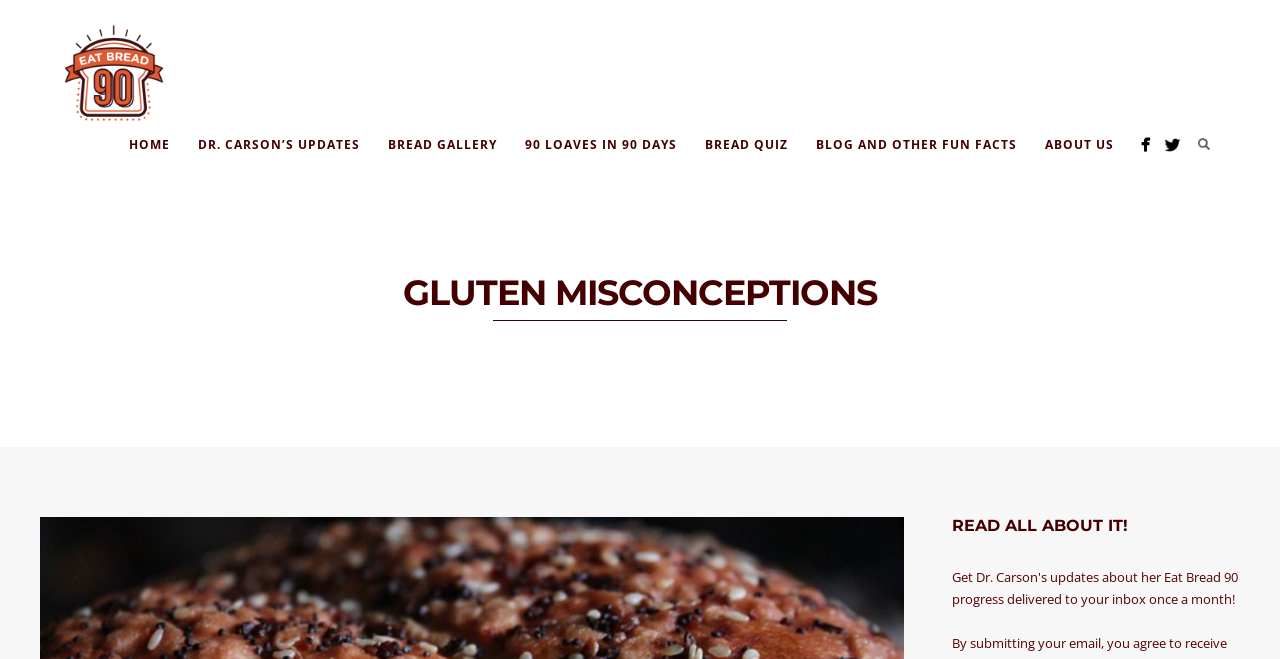Can you find the bounding box coordinates for the element that needs to be clicked to execute this instruction: "search for something"? The coordinates should be given as four float numbers between 0 and 1, i.e., [left, top, right, bottom].

[0.931, 0.2, 0.95, 0.237]